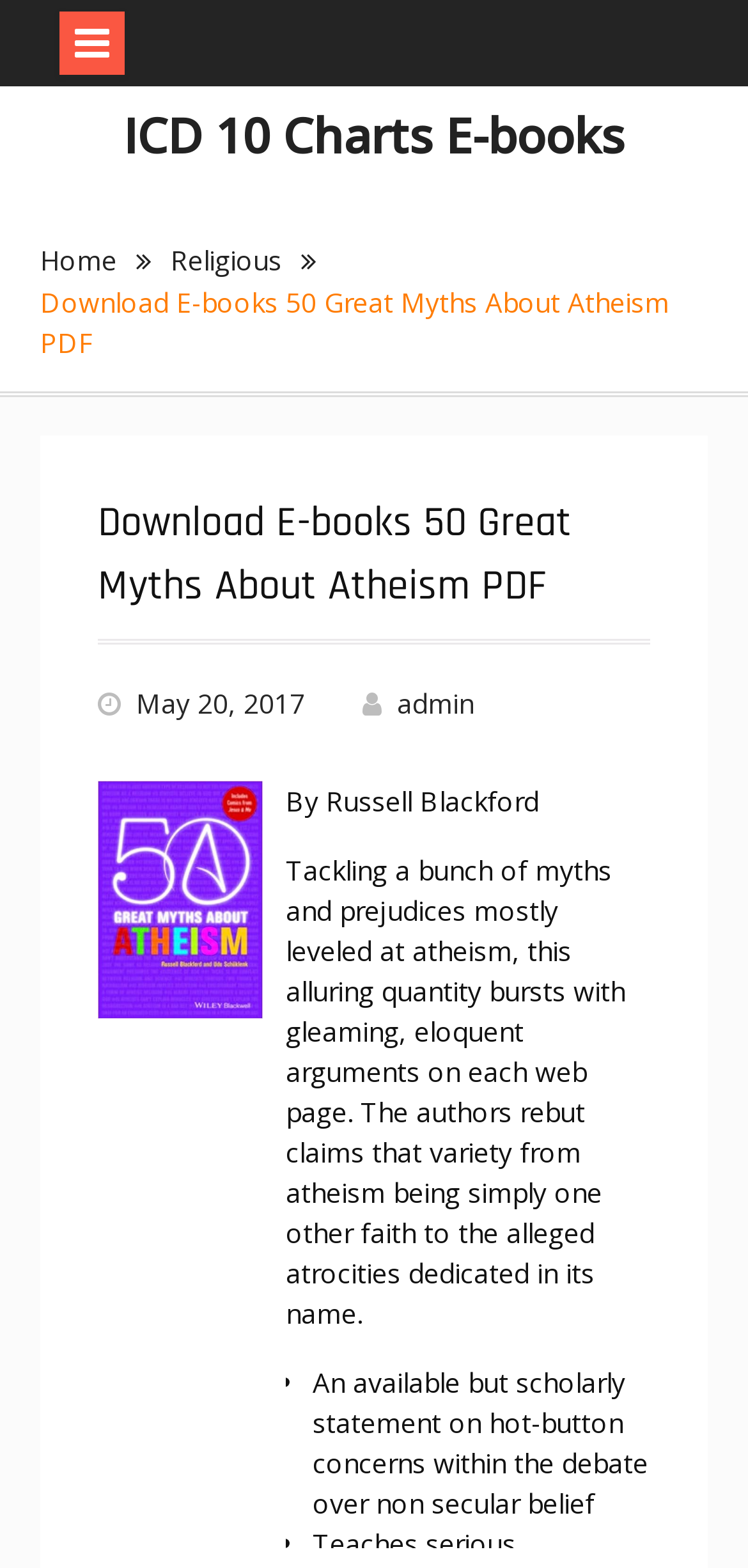Given the description of the UI element: "ICD 10 Charts E-books", predict the bounding box coordinates in the form of [left, top, right, bottom], with each value being a float between 0 and 1.

[0.165, 0.065, 0.835, 0.106]